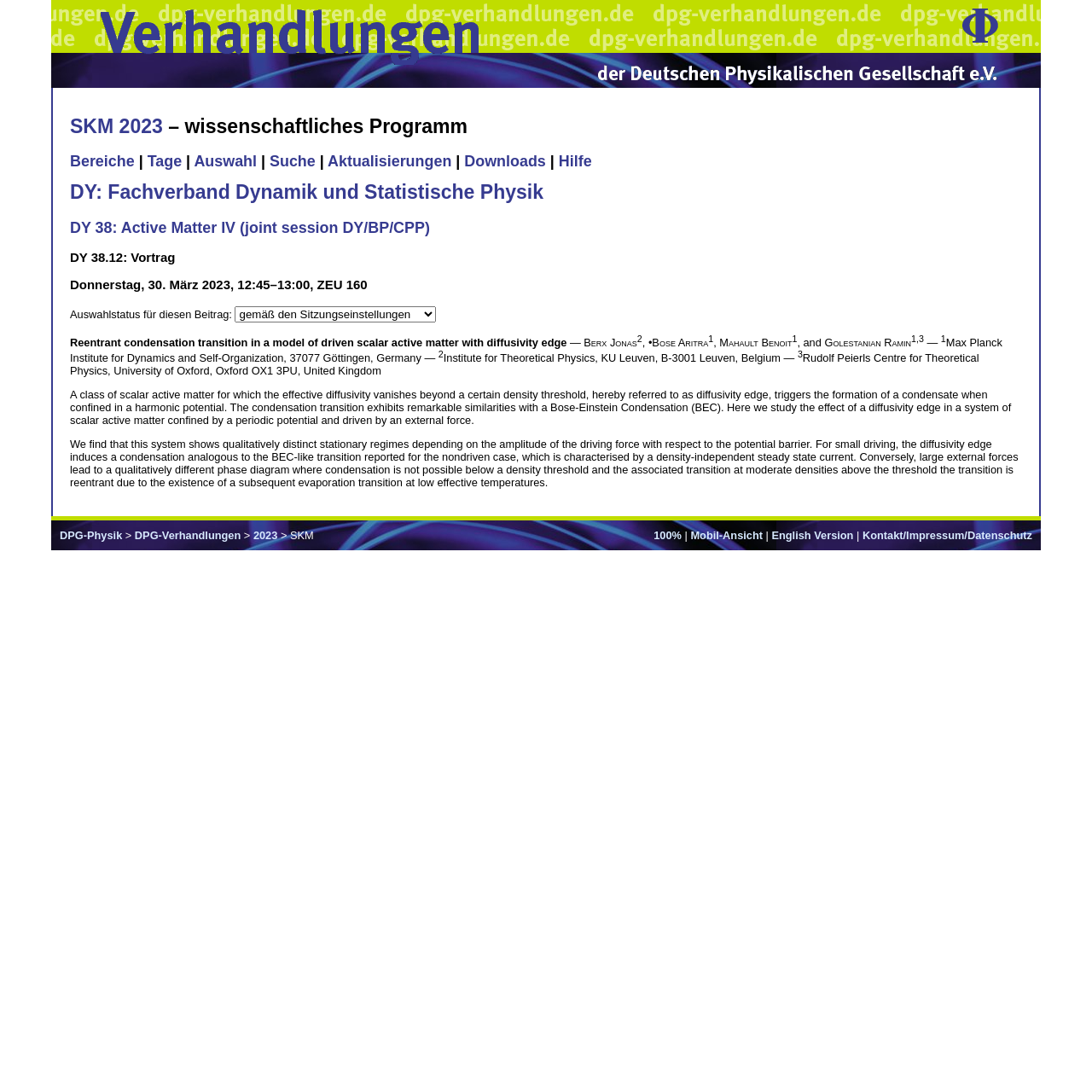Determine the bounding box coordinates of the clickable region to follow the instruction: "Click on the link to English Version".

[0.707, 0.485, 0.782, 0.496]